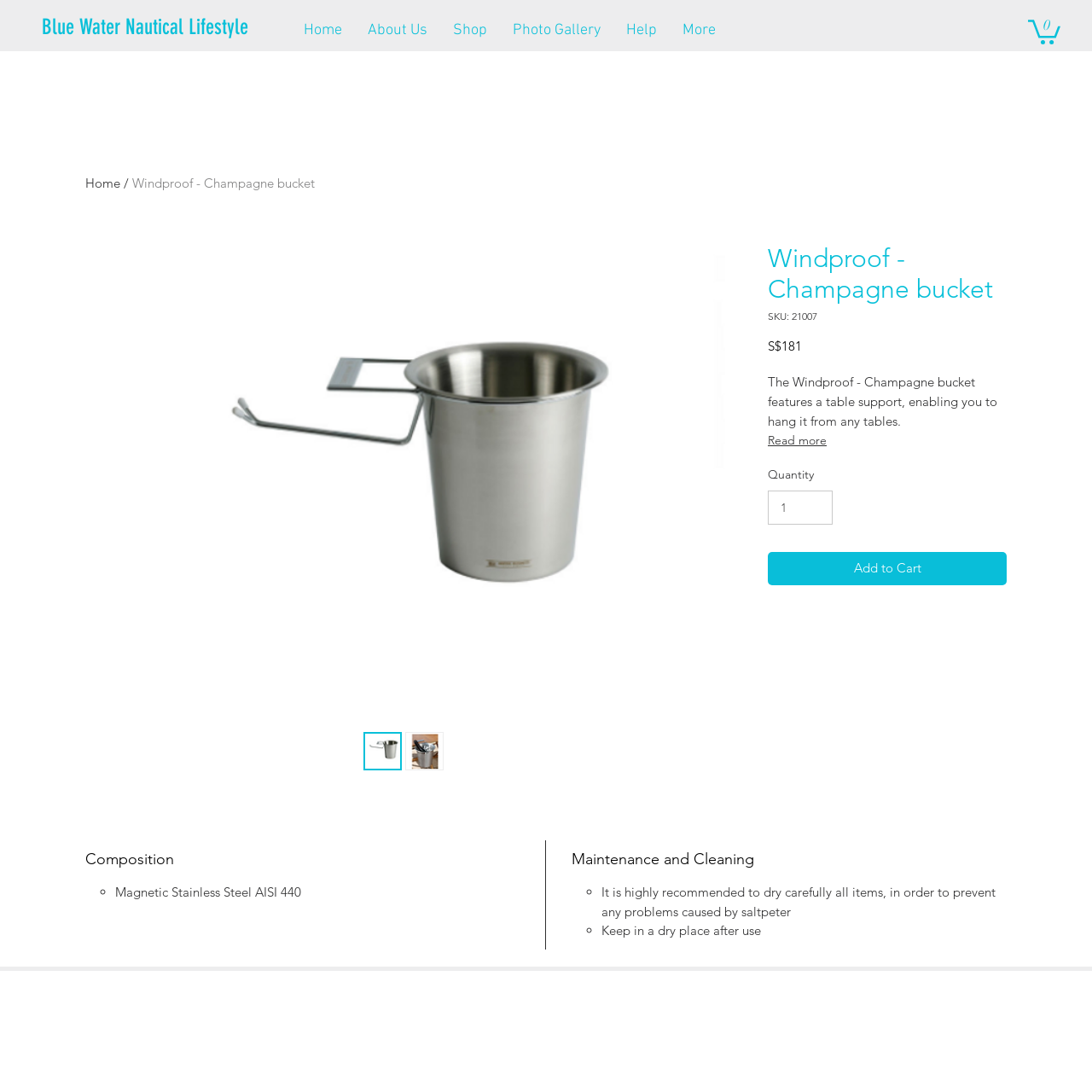Determine the main headline from the webpage and extract its text.

Windproof - Champagne bucket